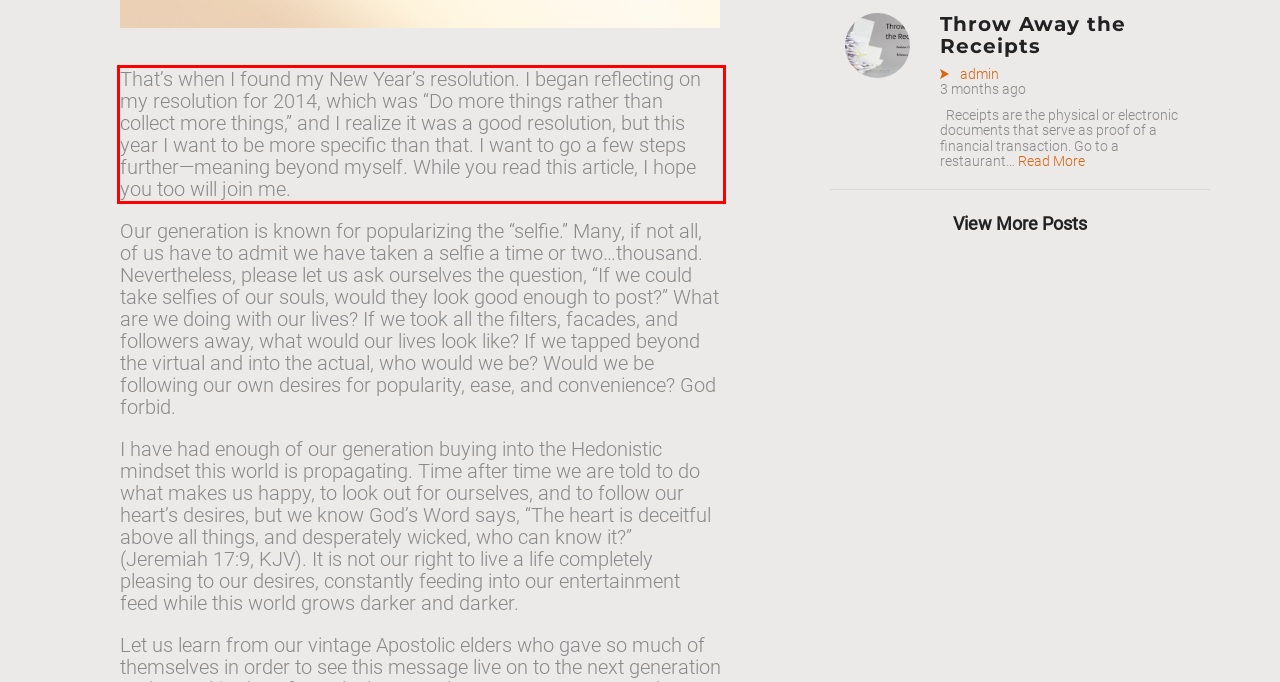In the given screenshot, locate the red bounding box and extract the text content from within it.

That’s when I found my New Year’s resolution. I began reflecting on my resolution for 2014, which was “Do more things rather than collect more things,” and I realize it was a good resolution, but this year I want to be more specific than that. I want to go a few steps further—meaning beyond myself. While you read this article, I hope you too will join me.